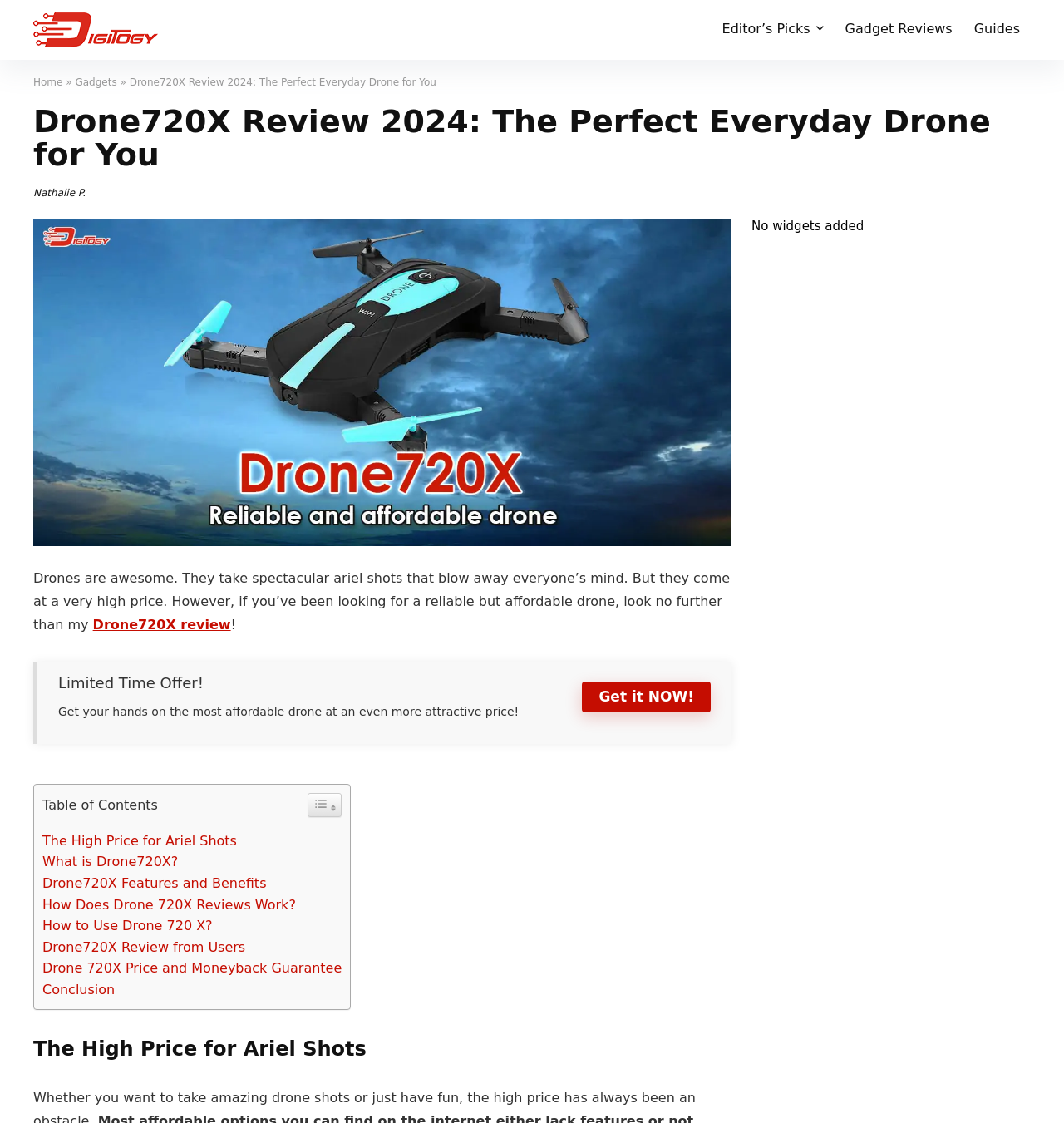Find the bounding box coordinates of the element I should click to carry out the following instruction: "Get it NOW!".

[0.547, 0.607, 0.668, 0.634]